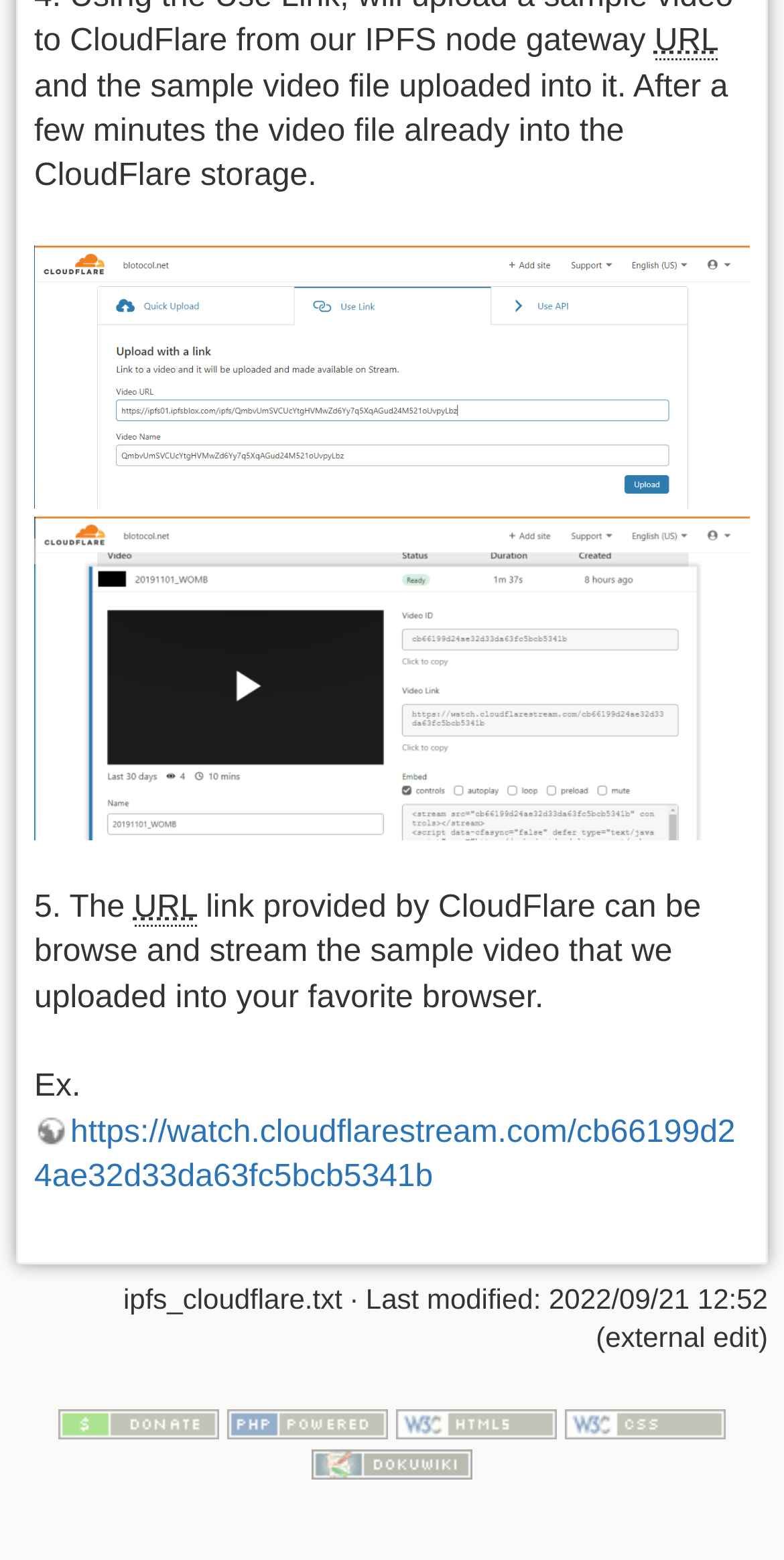Please provide the bounding box coordinates for the element that needs to be clicked to perform the instruction: "View the ipfs_cloudflare.txt file". The coordinates must consist of four float numbers between 0 and 1, formatted as [left, top, right, bottom].

[0.157, 0.822, 0.437, 0.843]